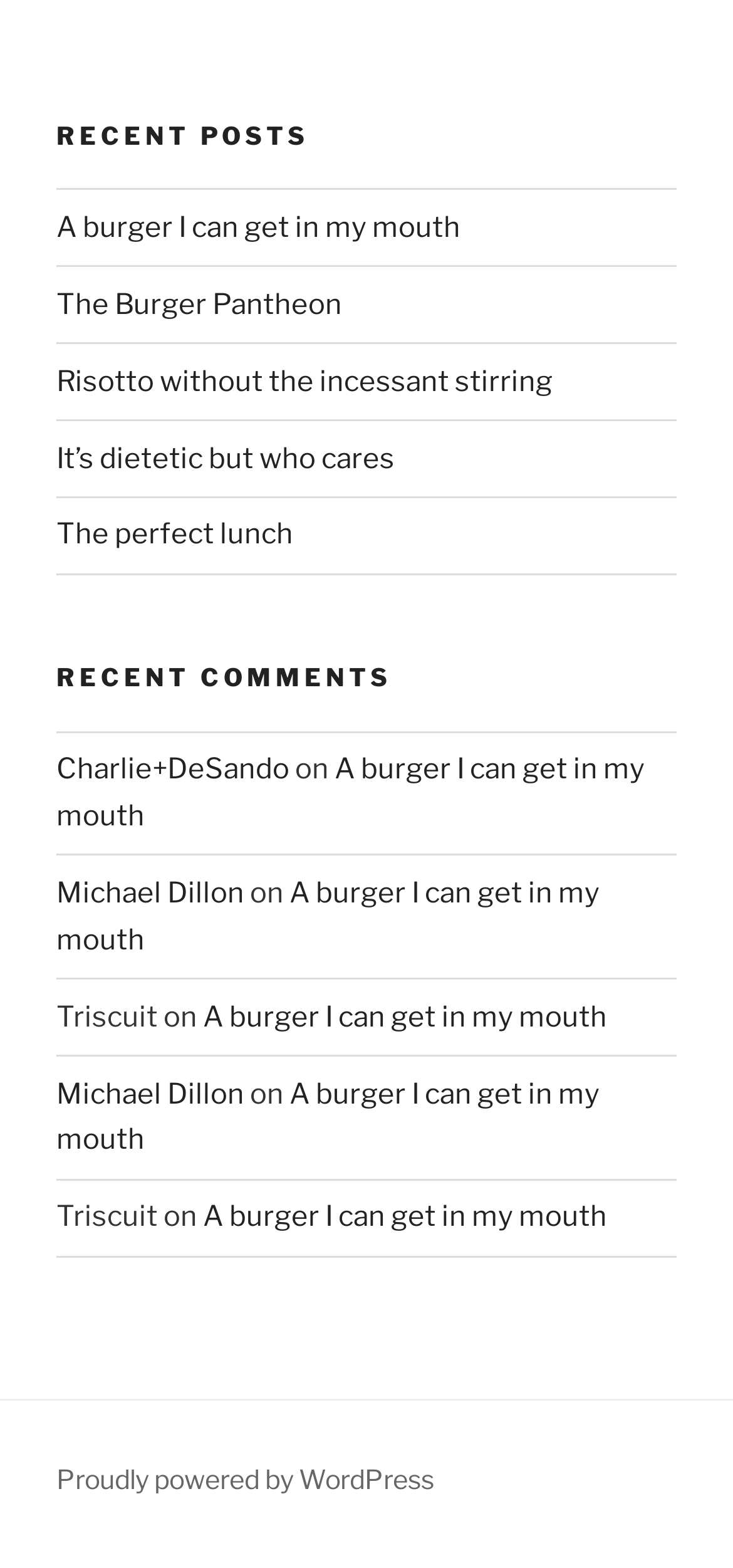How many recent posts are listed?
Based on the visual content, answer with a single word or a brief phrase.

5